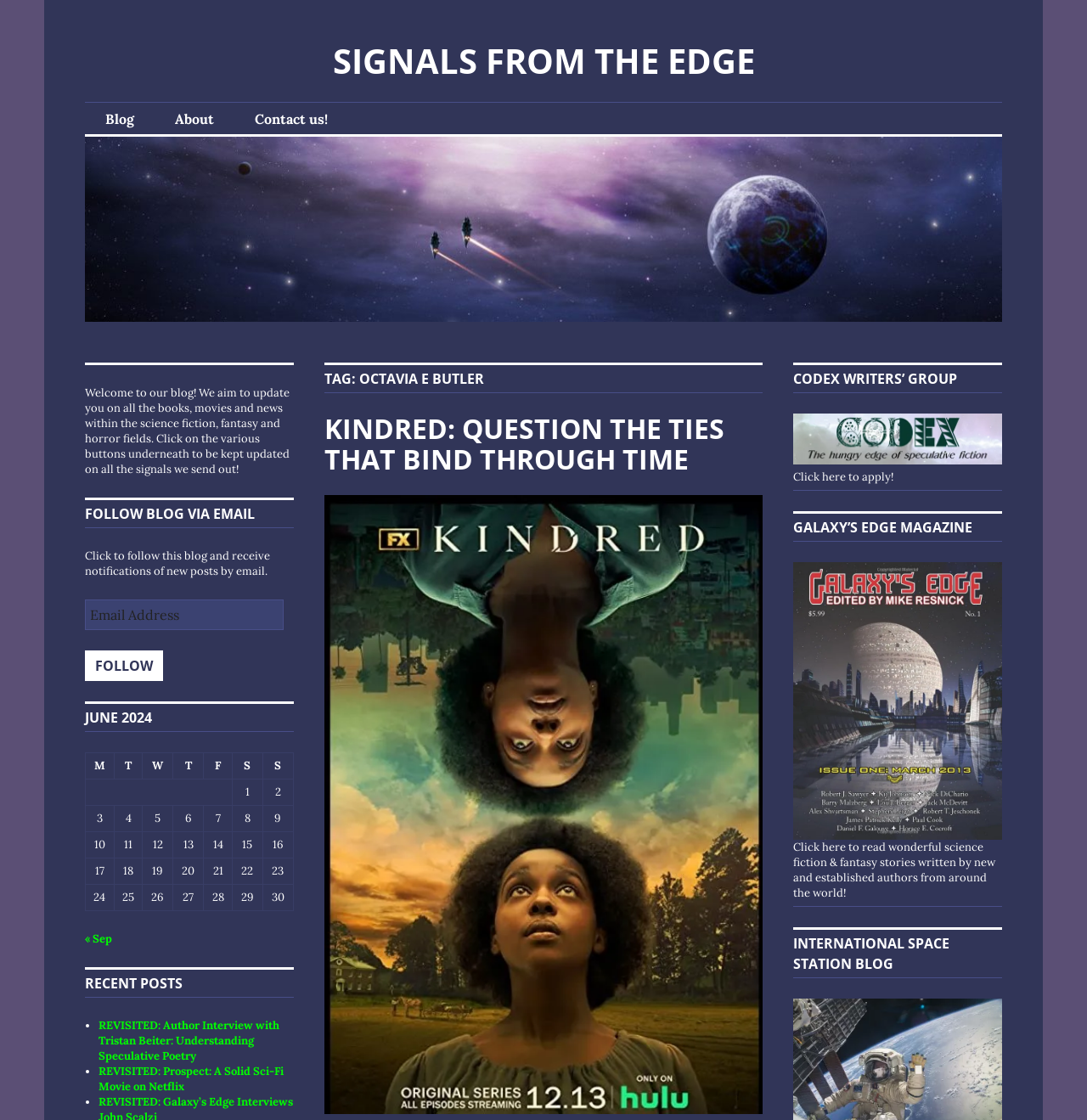What is the name of the blog?
Give a single word or phrase answer based on the content of the image.

SIGNALS FROM THE EDGE